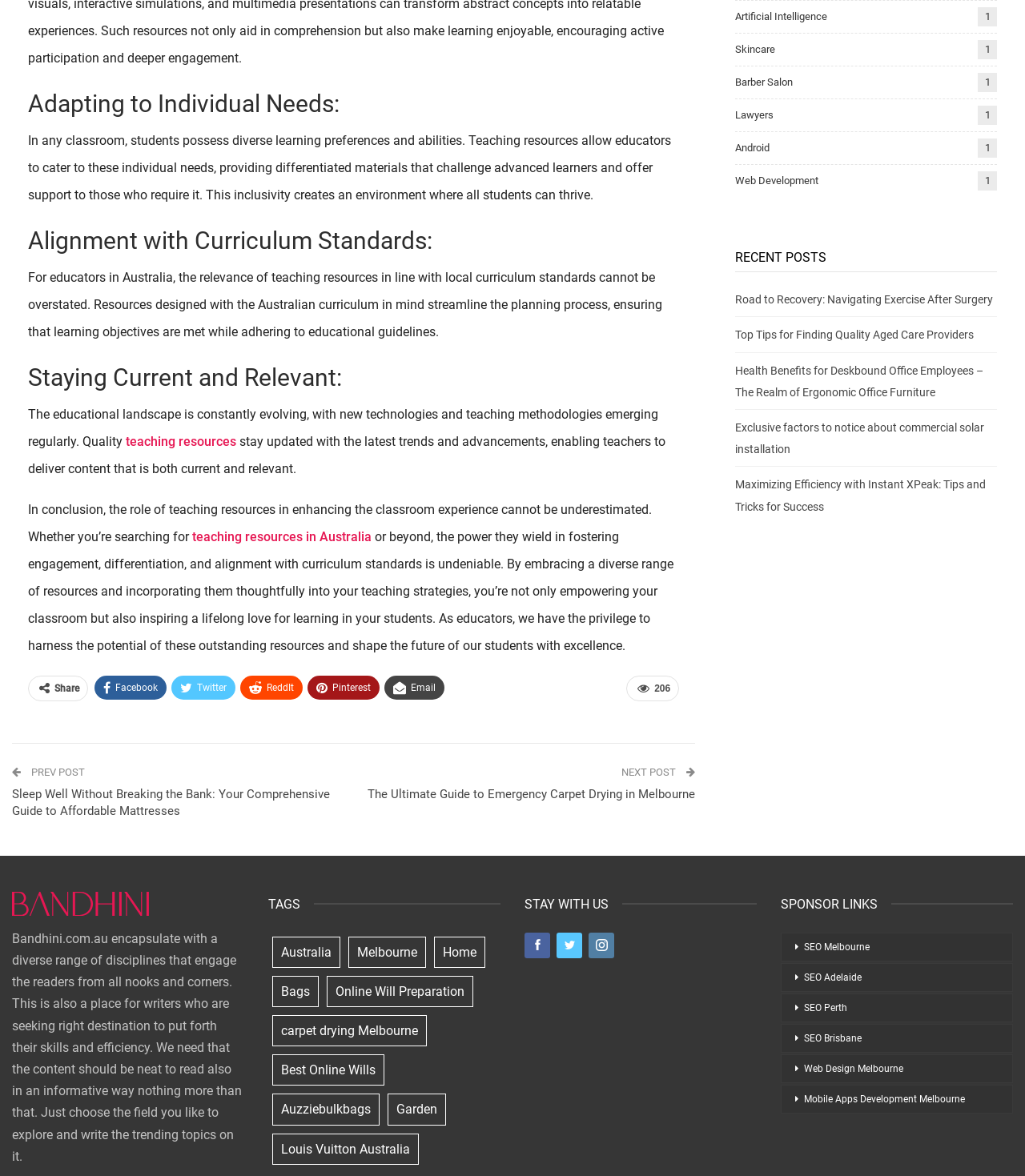What is the main topic of the webpage?
Look at the image and provide a short answer using one word or a phrase.

Teaching resources